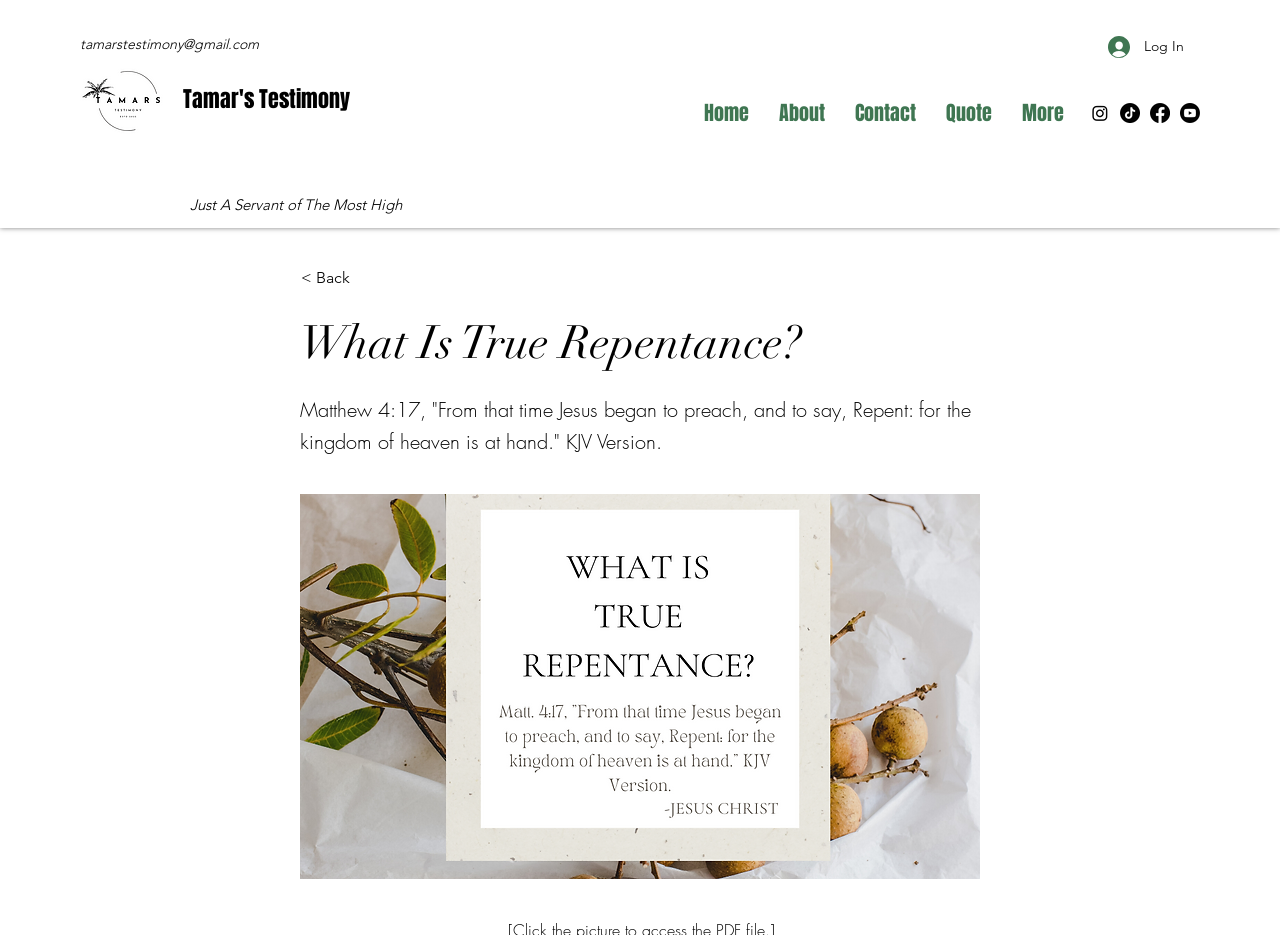Indicate the bounding box coordinates of the element that needs to be clicked to satisfy the following instruction: "Click the Log In button". The coordinates should be four float numbers between 0 and 1, i.e., [left, top, right, bottom].

[0.855, 0.03, 0.936, 0.07]